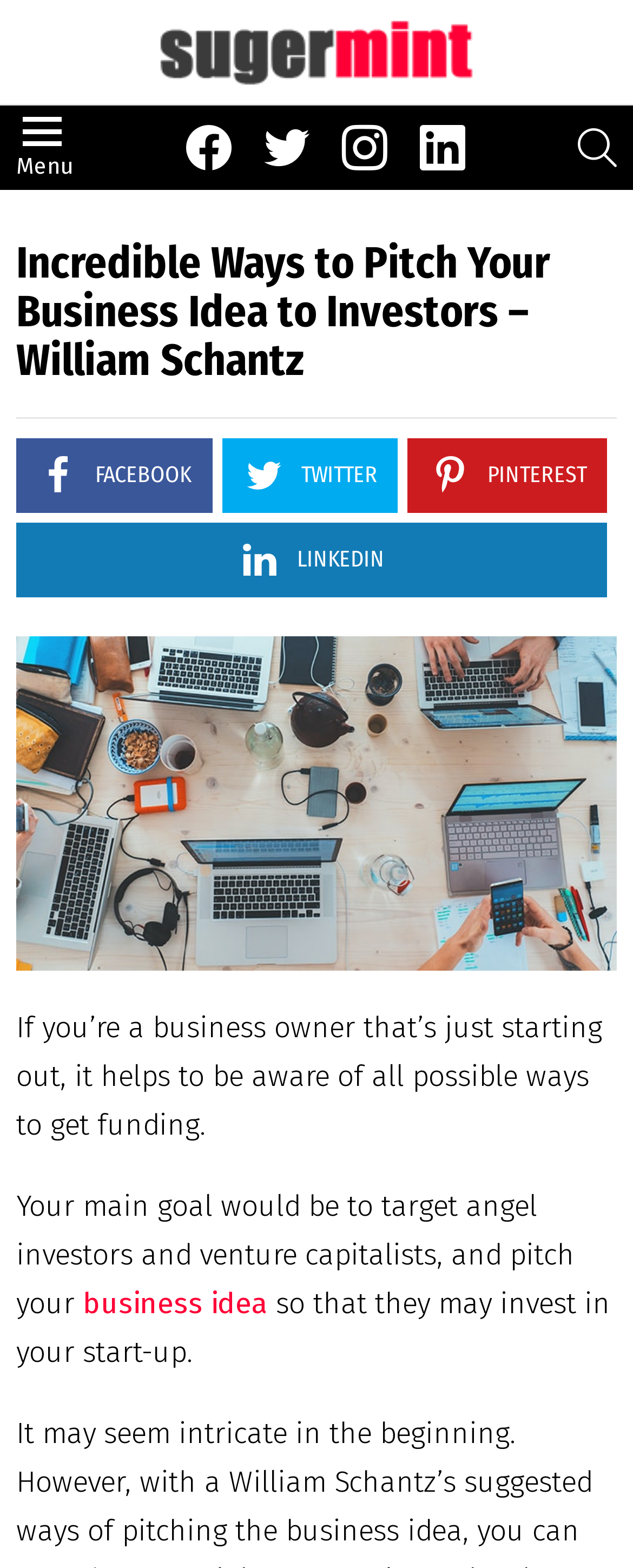Using the element description provided, determine the bounding box coordinates in the format (top-left x, top-left y, bottom-right x, bottom-right y). Ensure that all values are floating point numbers between 0 and 1. Element description: Ascension

None